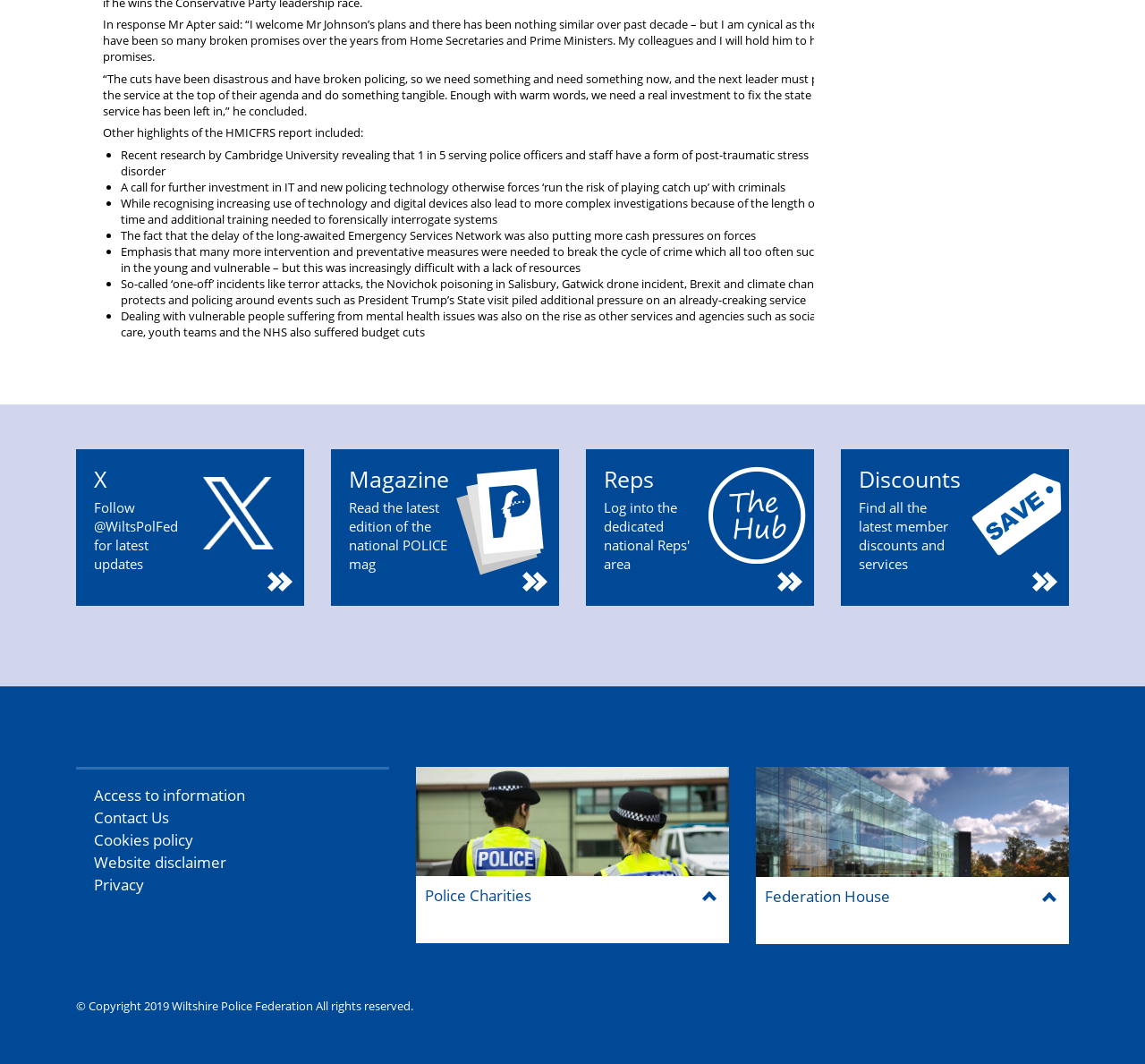Please use the details from the image to answer the following question comprehensively:
What is the issue with the Emergency Services Network?

According to the text, 'The fact that the delay of the long-awaited Emergency Services Network was also putting more cash pressures on forces' indicates that the issue with the Emergency Services Network is its delay.